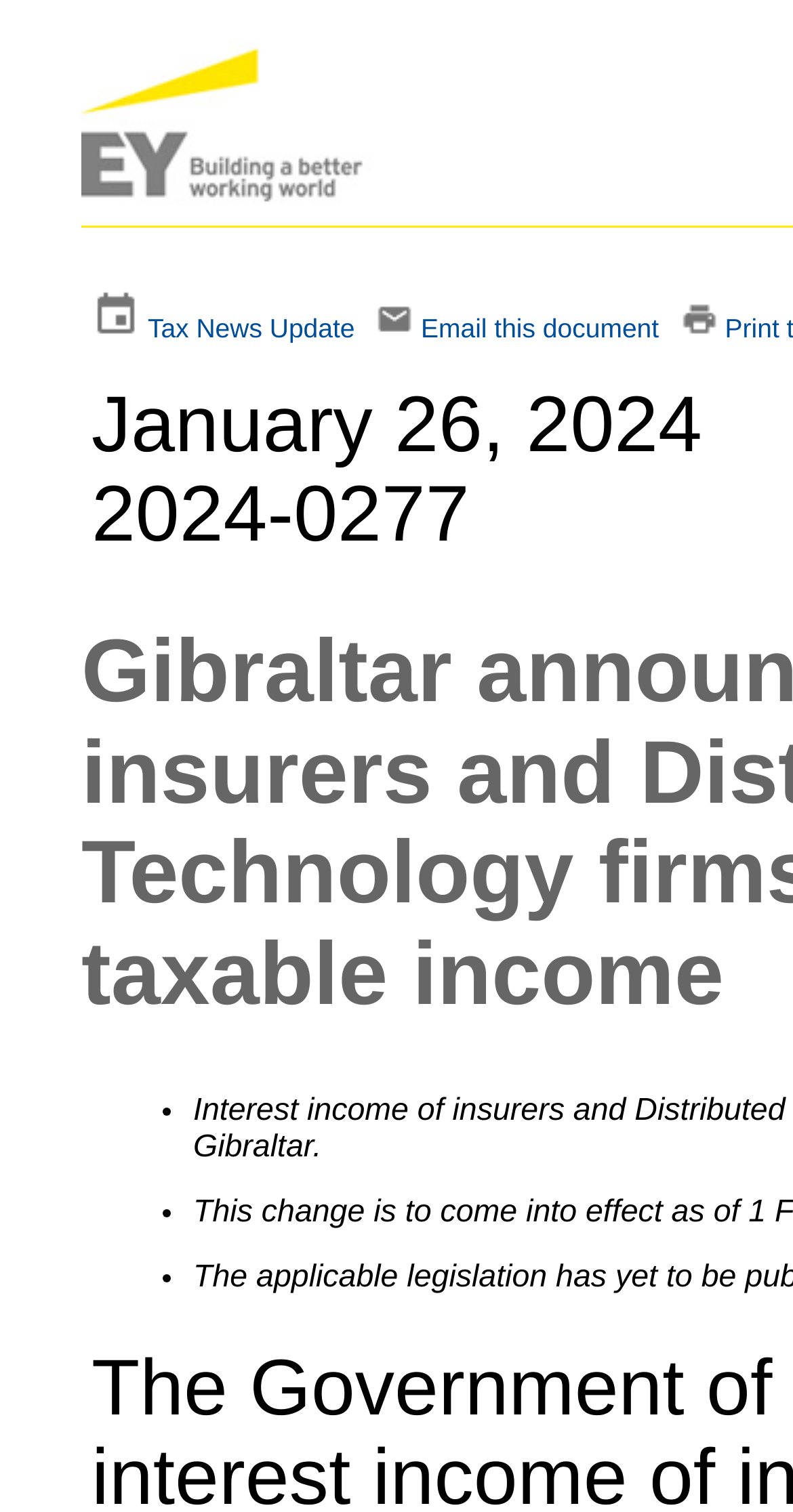Create an in-depth description of the webpage, covering main sections.

The webpage appears to be a news article or update page, with a focus on tax news. At the top, there is a title that reads "Gibraltar announces interest income of insurers and Distributed Ledger Technology firms must be treated as taxable income". Below the title, there are four links, each accompanied by a small image, aligned horizontally across the page. The links are "Tax News Update", and three others with no text description. 

To the right of the links, there are three more links, "Email this document" and two others with no text description, each accompanied by a small image. These links are also aligned horizontally. 

Further down the page, there are three bullet points, indicated by a "•" symbol, which may be part of a list or summary of the article's content. The exact content of the bullet points is not specified.